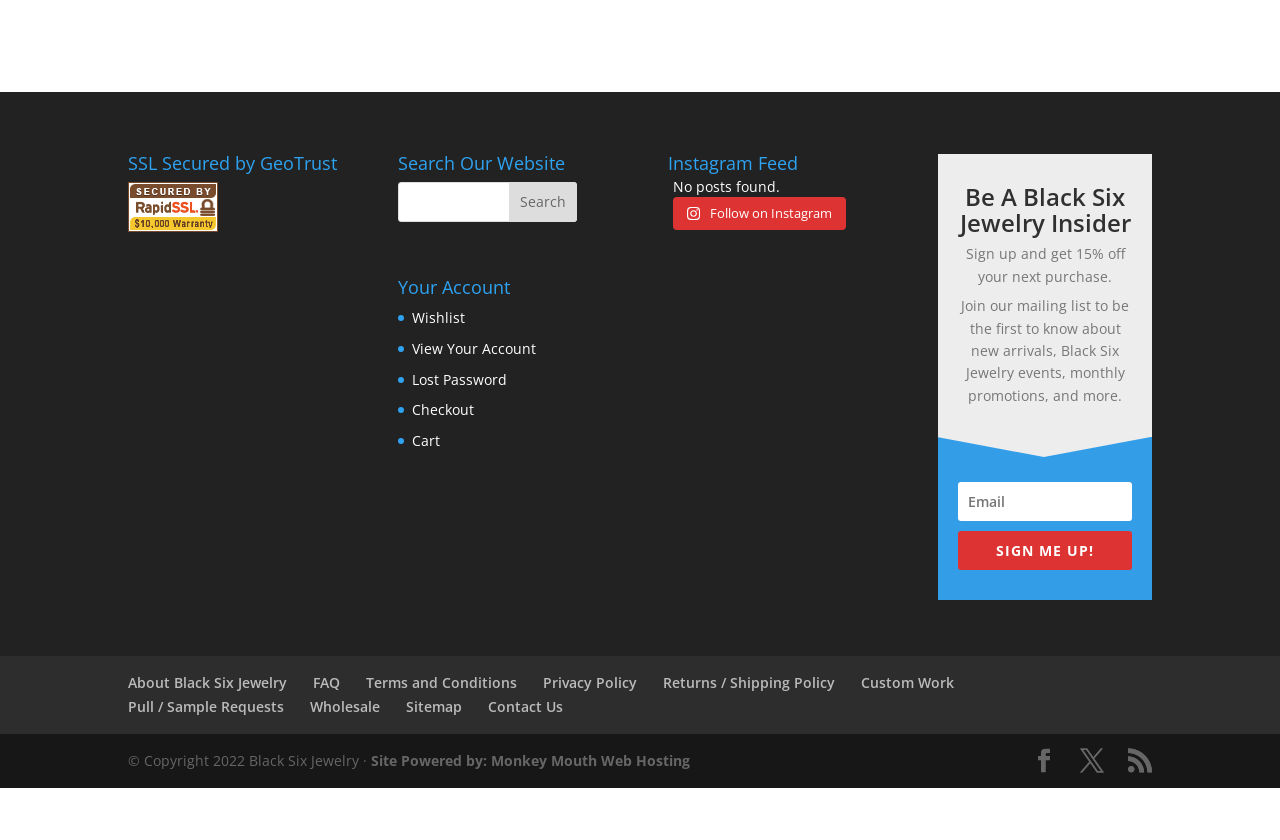Identify the bounding box coordinates of the section to be clicked to complete the task described by the following instruction: "Contact the professional grinding stone manufacturer". The coordinates should be four float numbers between 0 and 1, formatted as [left, top, right, bottom].

None